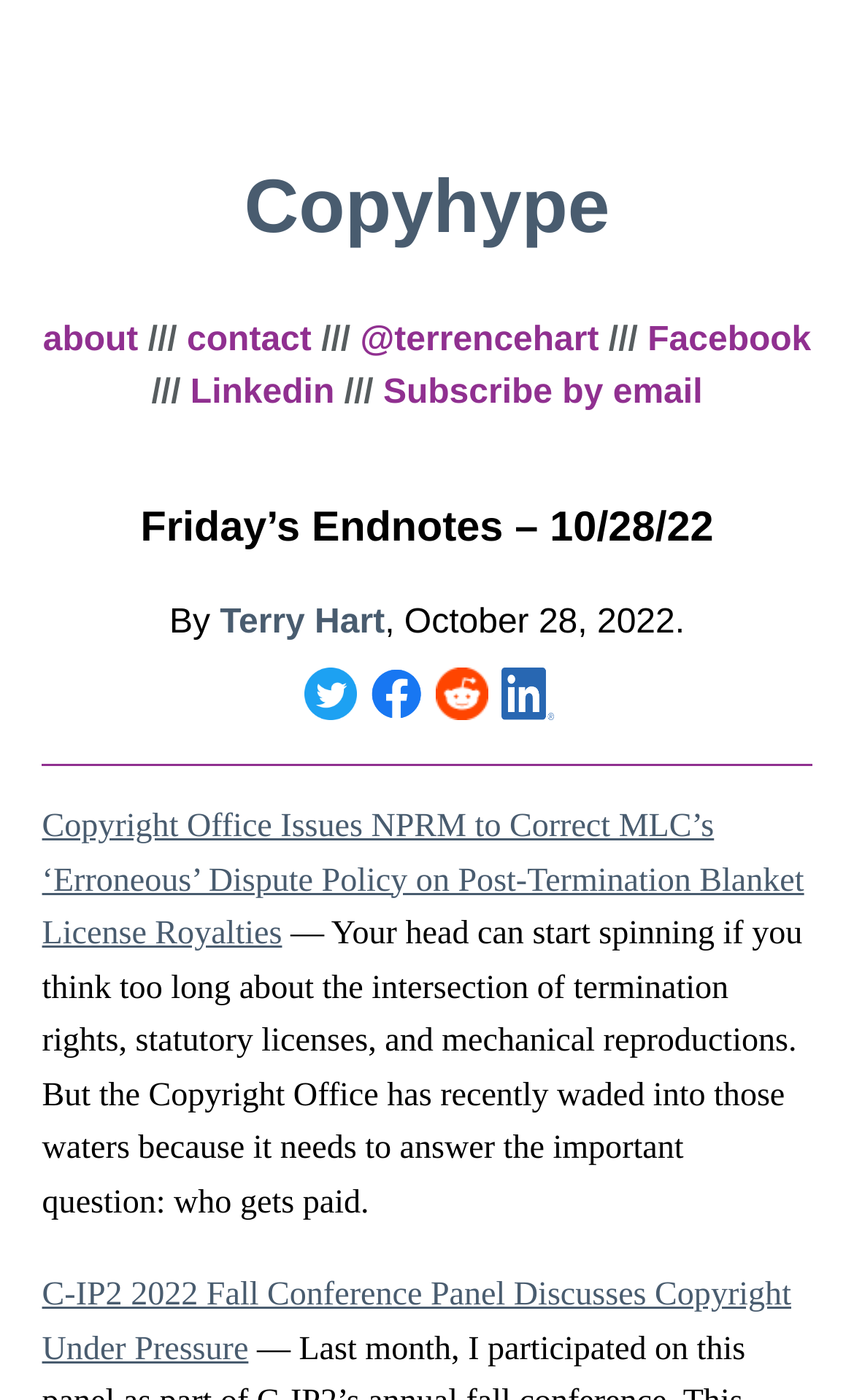Could you locate the bounding box coordinates for the section that should be clicked to accomplish this task: "contact the author".

[0.219, 0.229, 0.365, 0.256]